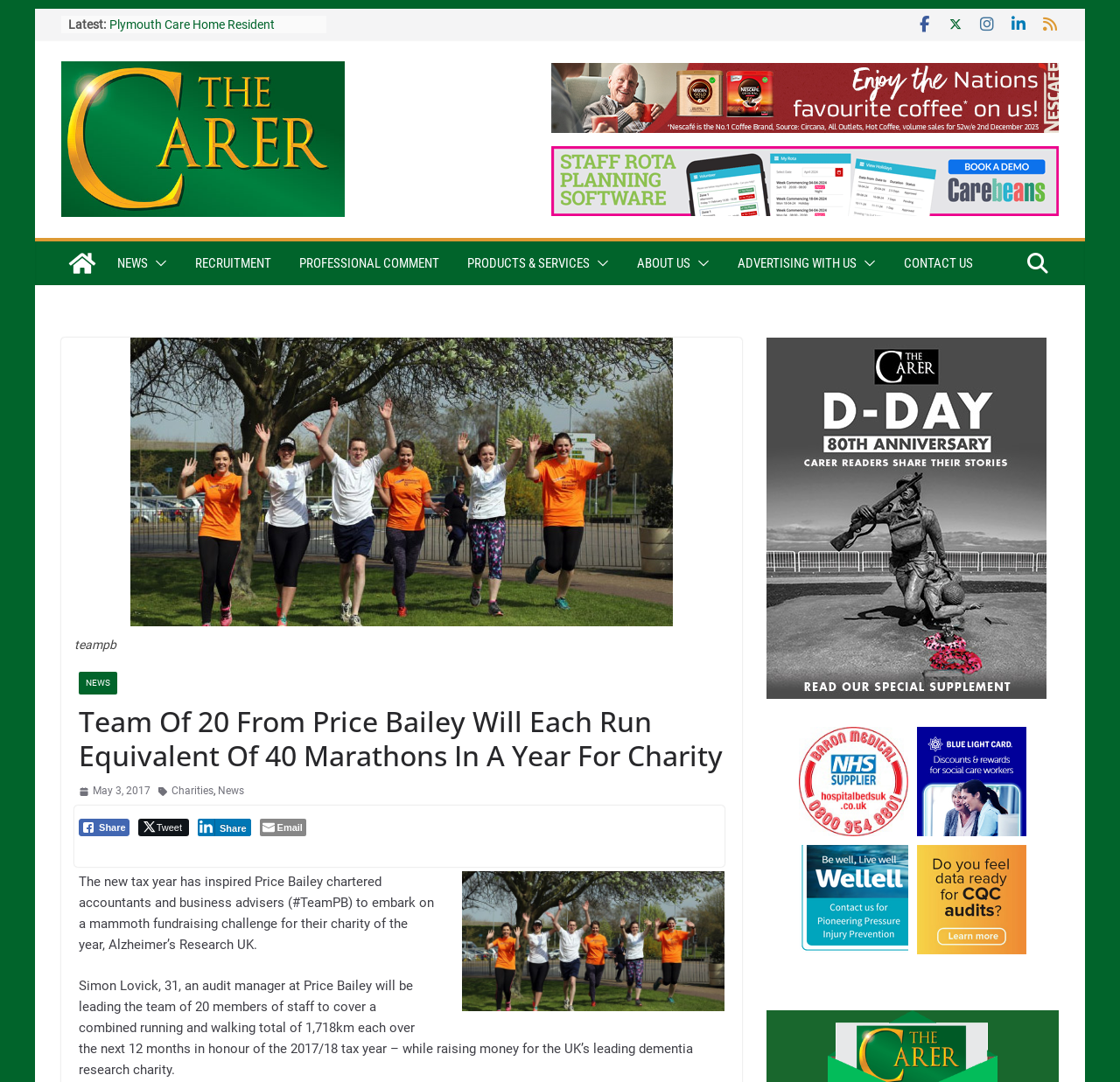Elaborate on the webpage's design and content in a detailed caption.

This webpage appears to be a news article or blog post from a website called "The Carer". At the top of the page, there is a navigation menu with links to different sections of the website, including "NEWS", "RECRUITMENT", "PROFESSIONAL COMMENT", "PRODUCTS & SERVICES", "ABOUT US", "ADVERTISING WITH US", and "CONTACT US". 

Below the navigation menu, there is a prominent image of a logo, "The Carer Chrome Logo1", accompanied by a link to "Nestle" and another link to "COTS 2024". 

The main content of the page is an article with a heading "Team Of 20 From Price Bailey Will Each Run Equivalent Of 40 Marathons In A Year For Charity". The article is divided into paragraphs, with the first paragraph describing a fundraising challenge by Price Bailey chartered accountants and business advisers for Alzheimer’s Research UK. 

To the right of the article, there are several links to other news articles, including "Plymouth Care Home Resident Celebrates Turning 110", "Respite Care Charity Lines Up 129 Deck Chairs Across Trafalgar Square", and "Delightful Reaction To Therapy Pygmy Goats". 

At the bottom of the page, there are social media sharing buttons for Facebook, Twitter, LinkedIn, and email, as well as a section with links to other related articles or categories, including "Charities" and "News".